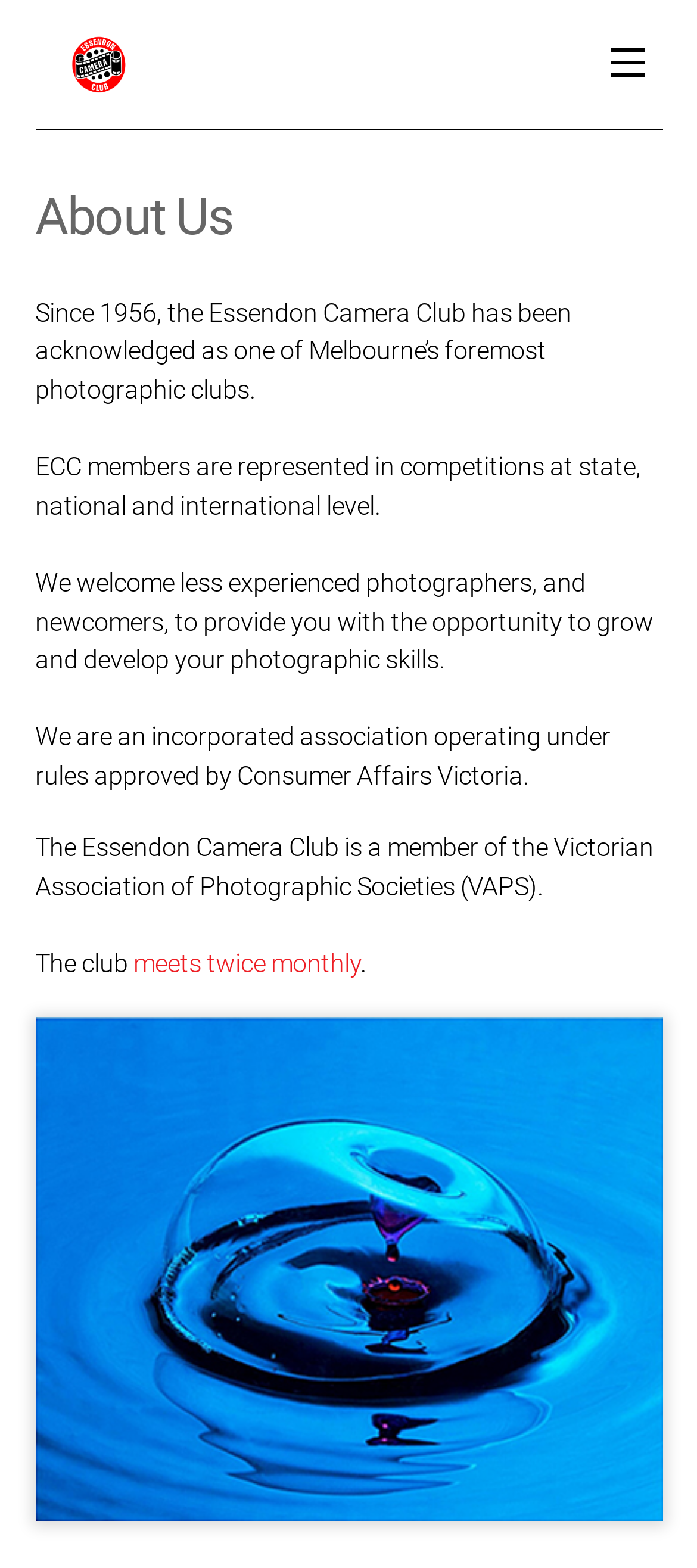What is the club's affiliation?
Refer to the image and give a detailed response to the question.

The club's affiliation can be found in the text, which says 'The Essendon Camera Club is a member of the Victorian Association of Photographic Societies (VAPS)'. This information is provided in the paragraph that describes the club's background.